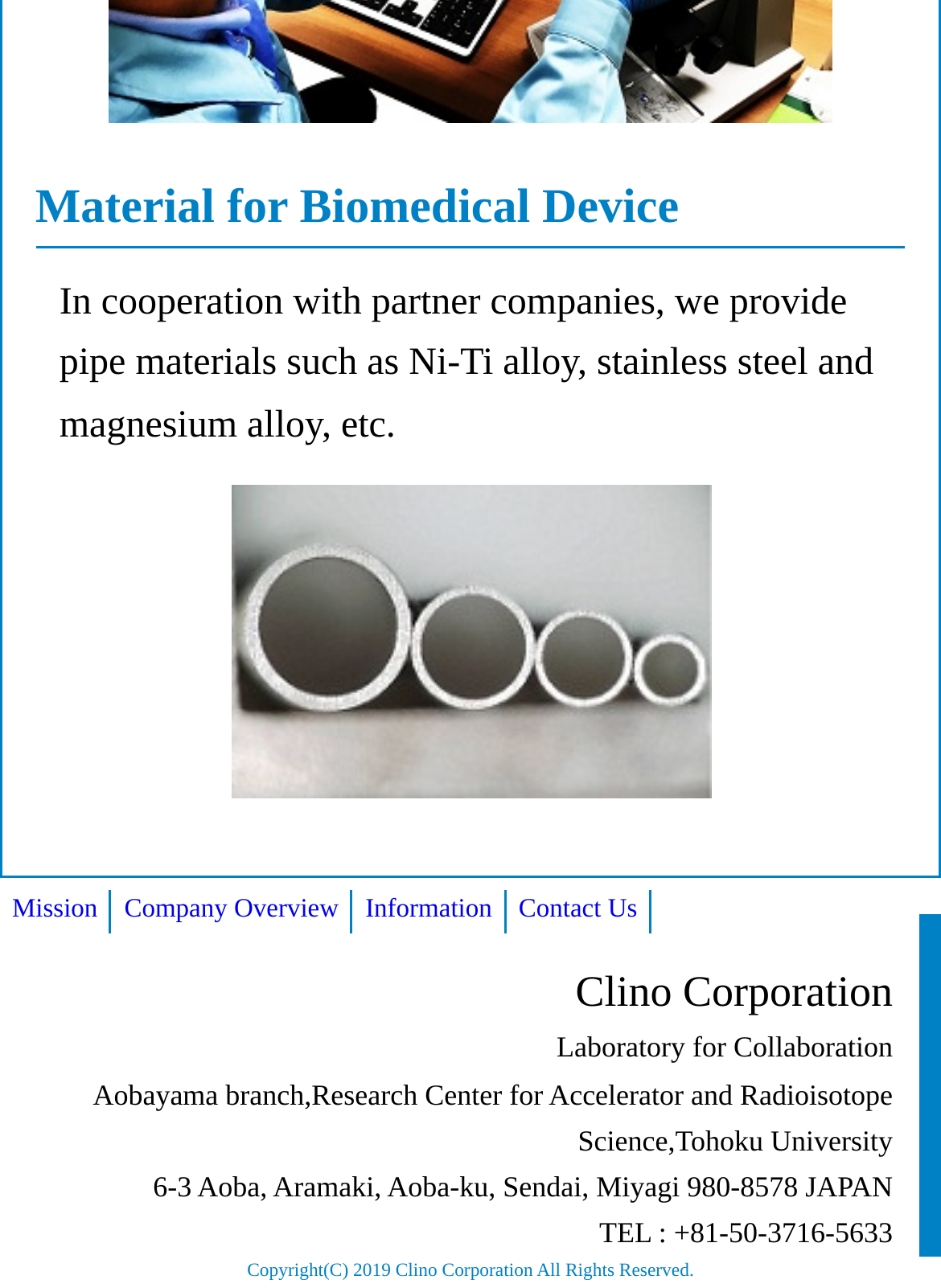Can you give a detailed response to the following question using the information from the image? What type of materials are provided by the company?

Based on the StaticText element 'In cooperation with partner companies, we provide pipe materials such as Ni-Ti alloy, stainless steel and magnesium alloy, etc.', it can be inferred that the company provides pipe materials.